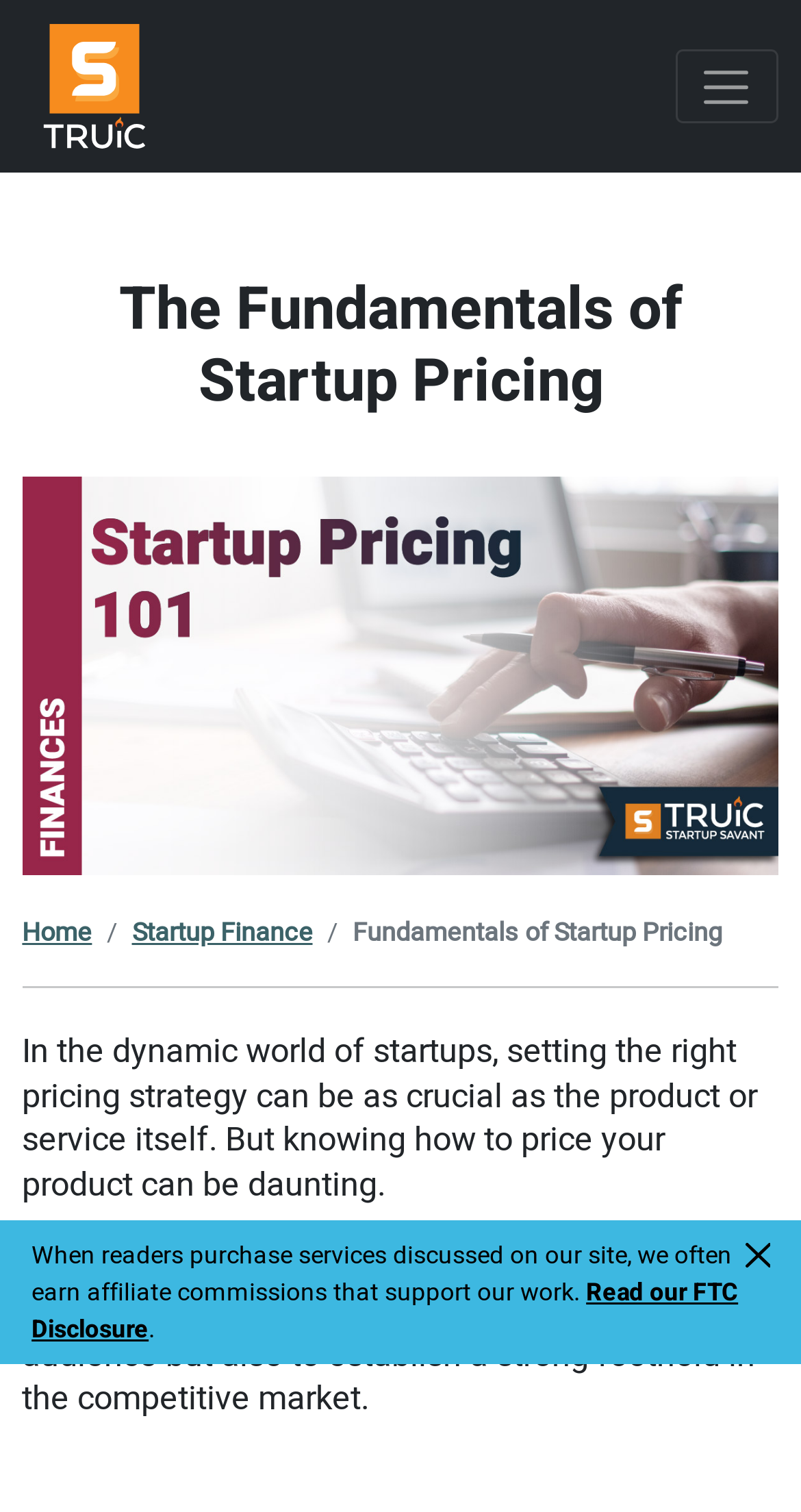Find the headline of the webpage and generate its text content.

The Fundamentals of Startup Pricing